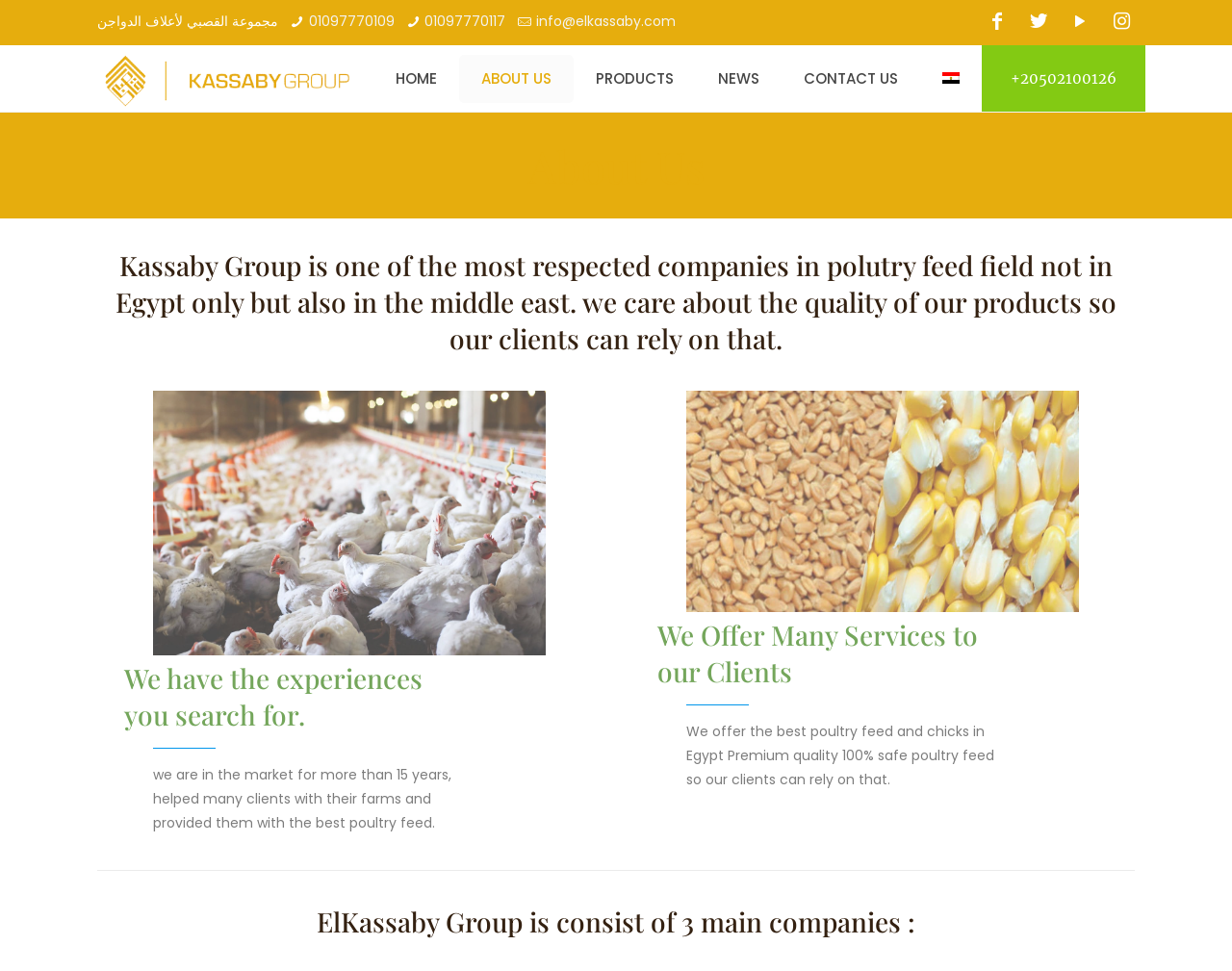How many main companies consist of ElKassaby Group?
Answer the question with just one word or phrase using the image.

3